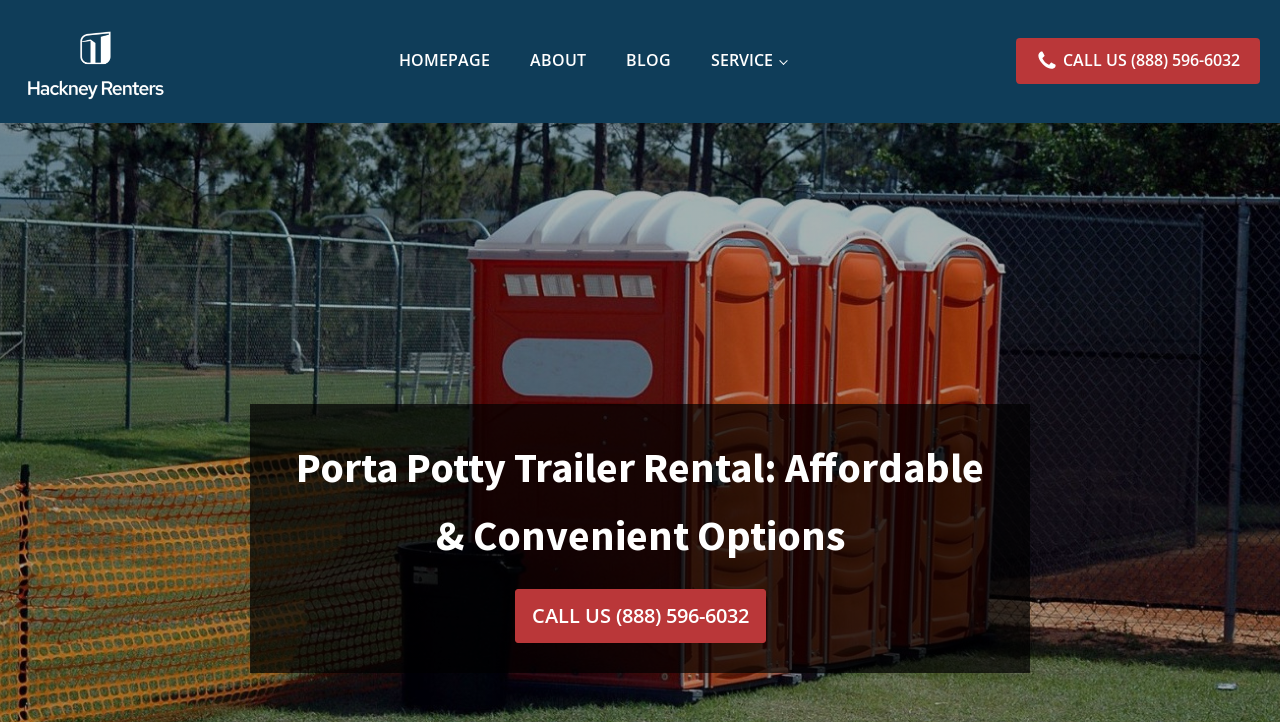Use a single word or phrase to answer the following:
What is the purpose of the website?

Porta potty trailer rentals